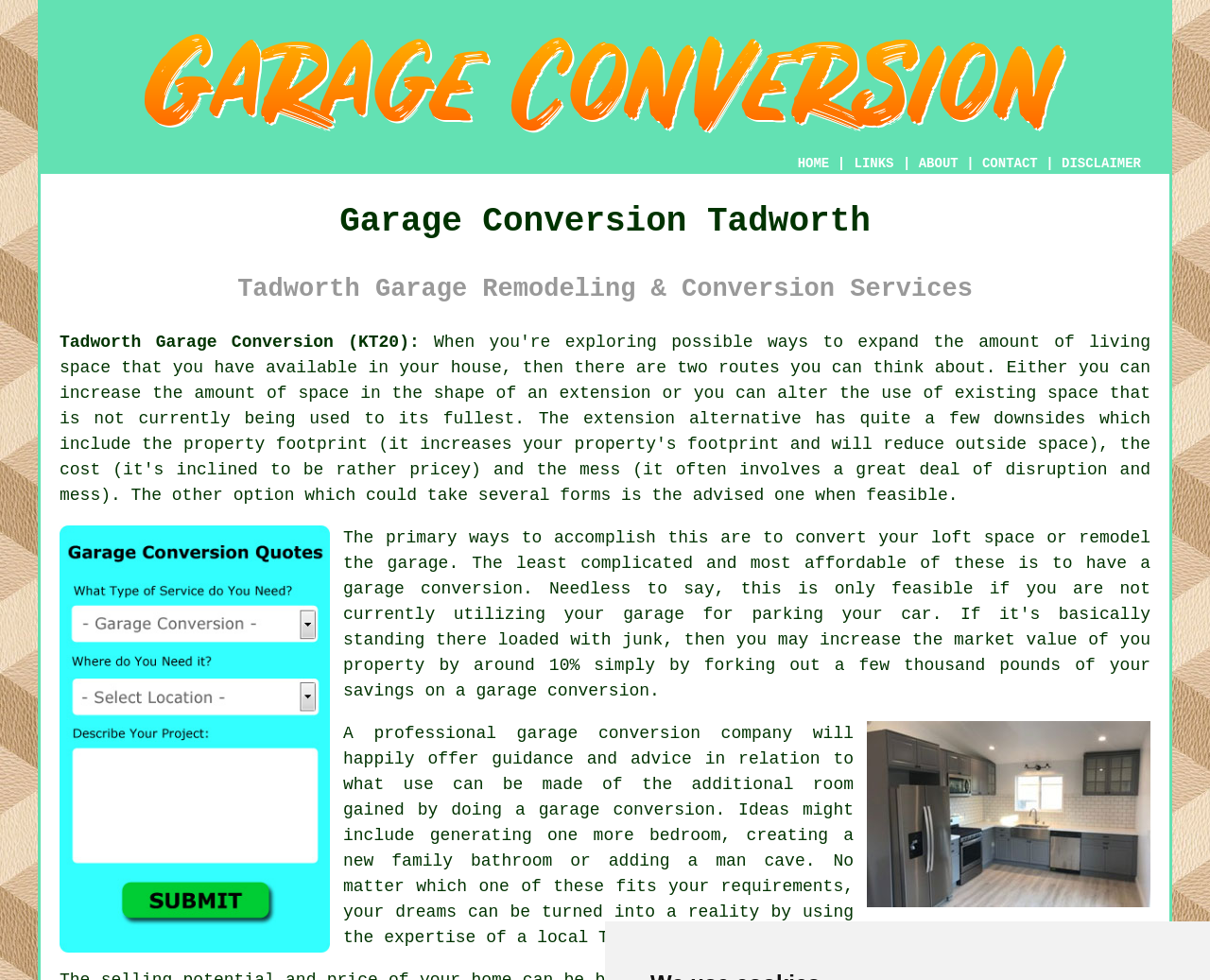Select the bounding box coordinates of the element I need to click to carry out the following instruction: "Click CONTACT".

[0.812, 0.159, 0.858, 0.175]